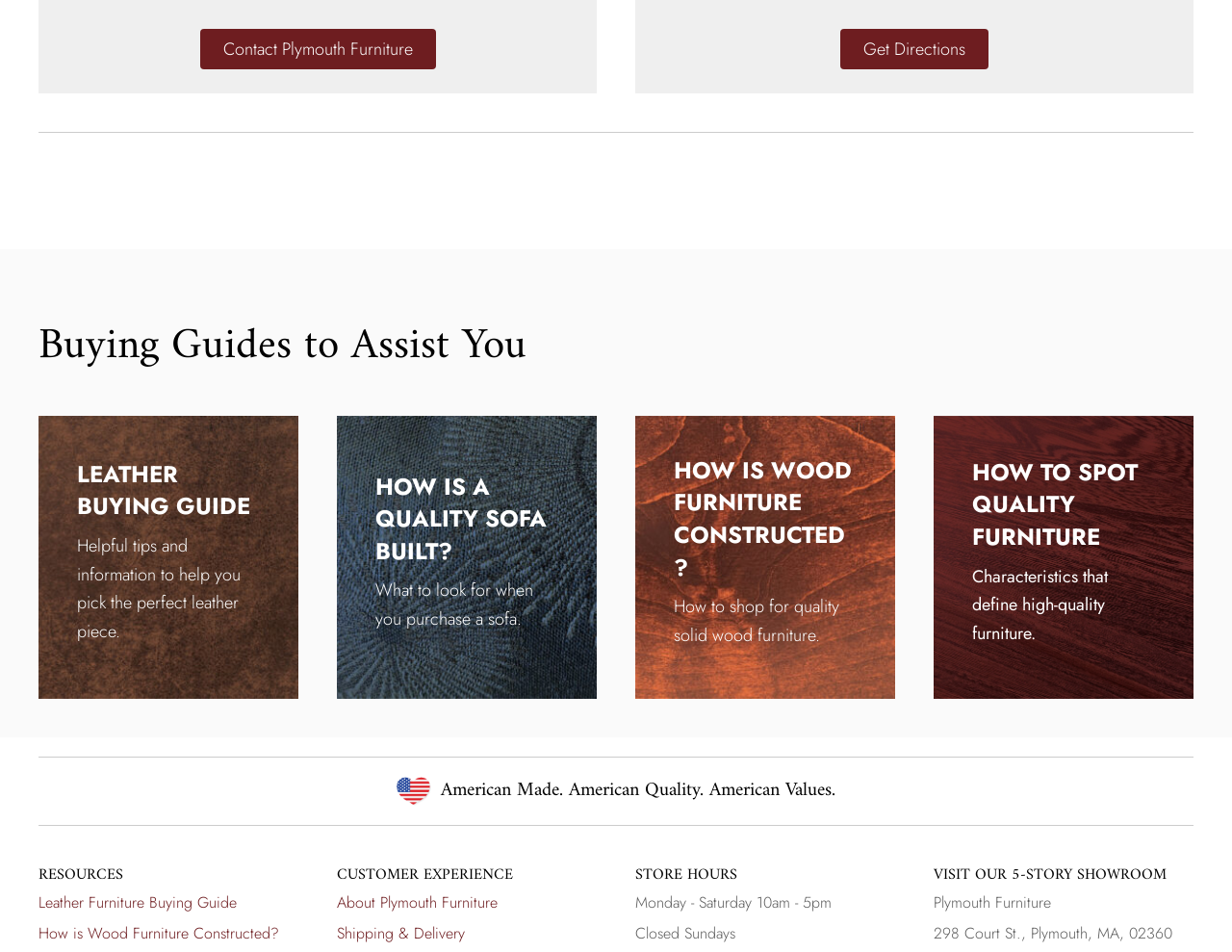Determine the bounding box coordinates for the element that should be clicked to follow this instruction: "Get directions". The coordinates should be given as four float numbers between 0 and 1, in the format [left, top, right, bottom].

[0.682, 0.03, 0.802, 0.073]